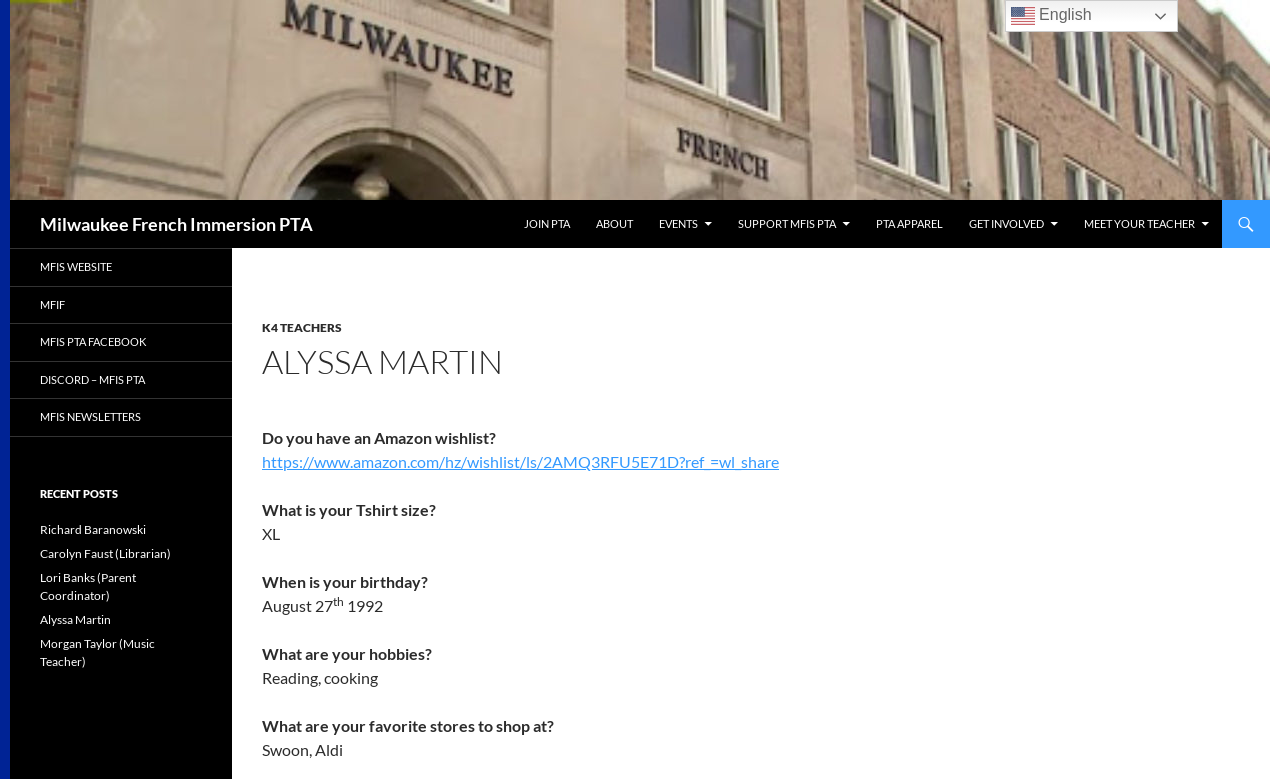Consider the image and give a detailed and elaborate answer to the question: 
What is the link to the MFIS website?

The link to the MFIS website can be found in the link element with the text 'MFIS WEBSITE' which is located at the bottom of the webpage.